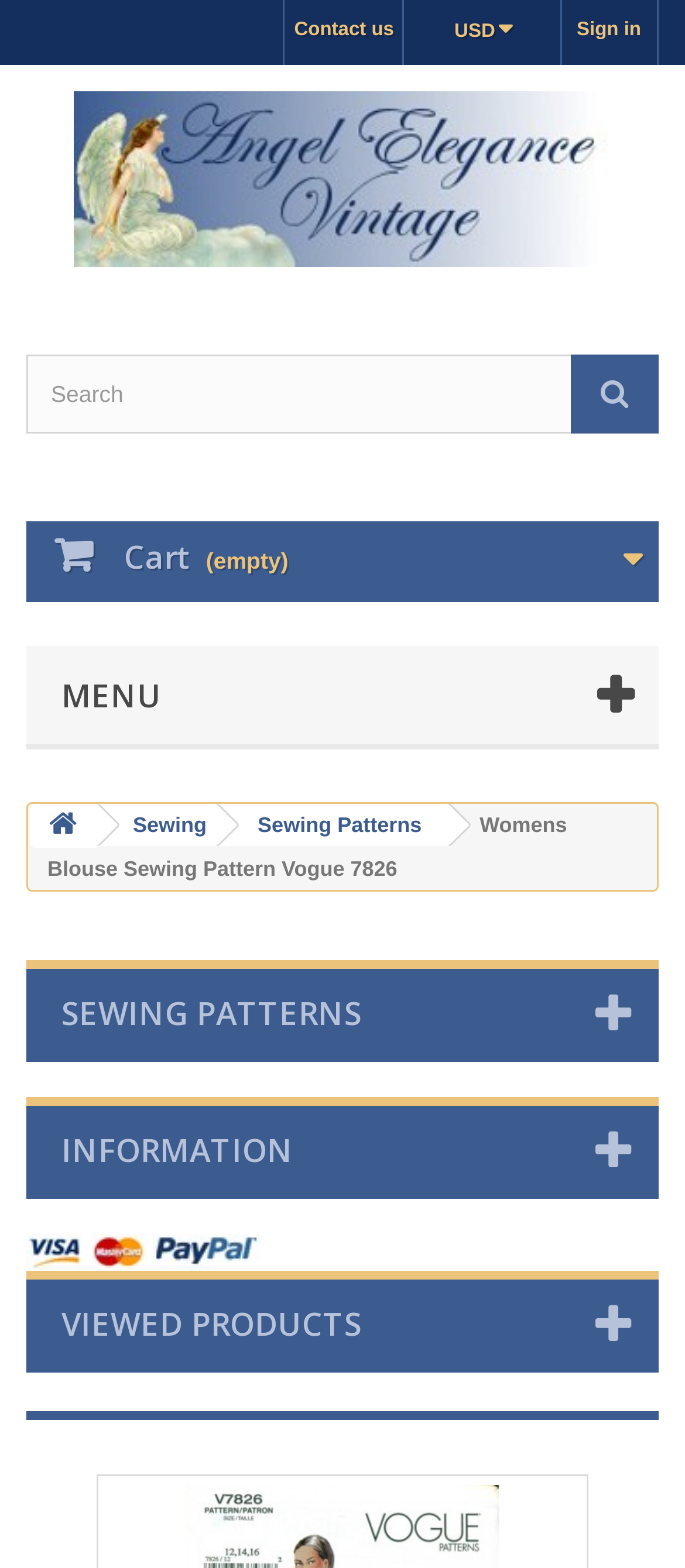Determine the bounding box coordinates of the area to click in order to meet this instruction: "View cart".

[0.038, 0.332, 0.962, 0.384]